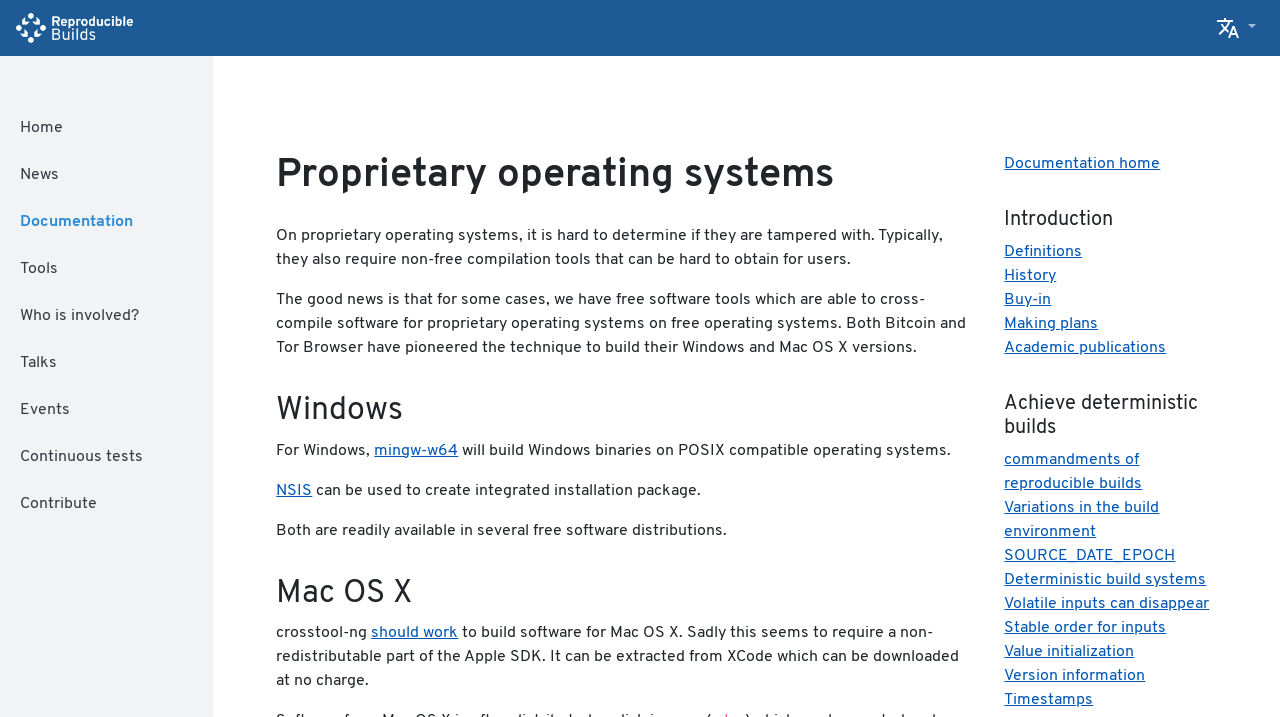Identify the bounding box coordinates for the UI element mentioned here: "+1 (705) 566-0303". Provide the coordinates as four float values between 0 and 1, i.e., [left, top, right, bottom].

None